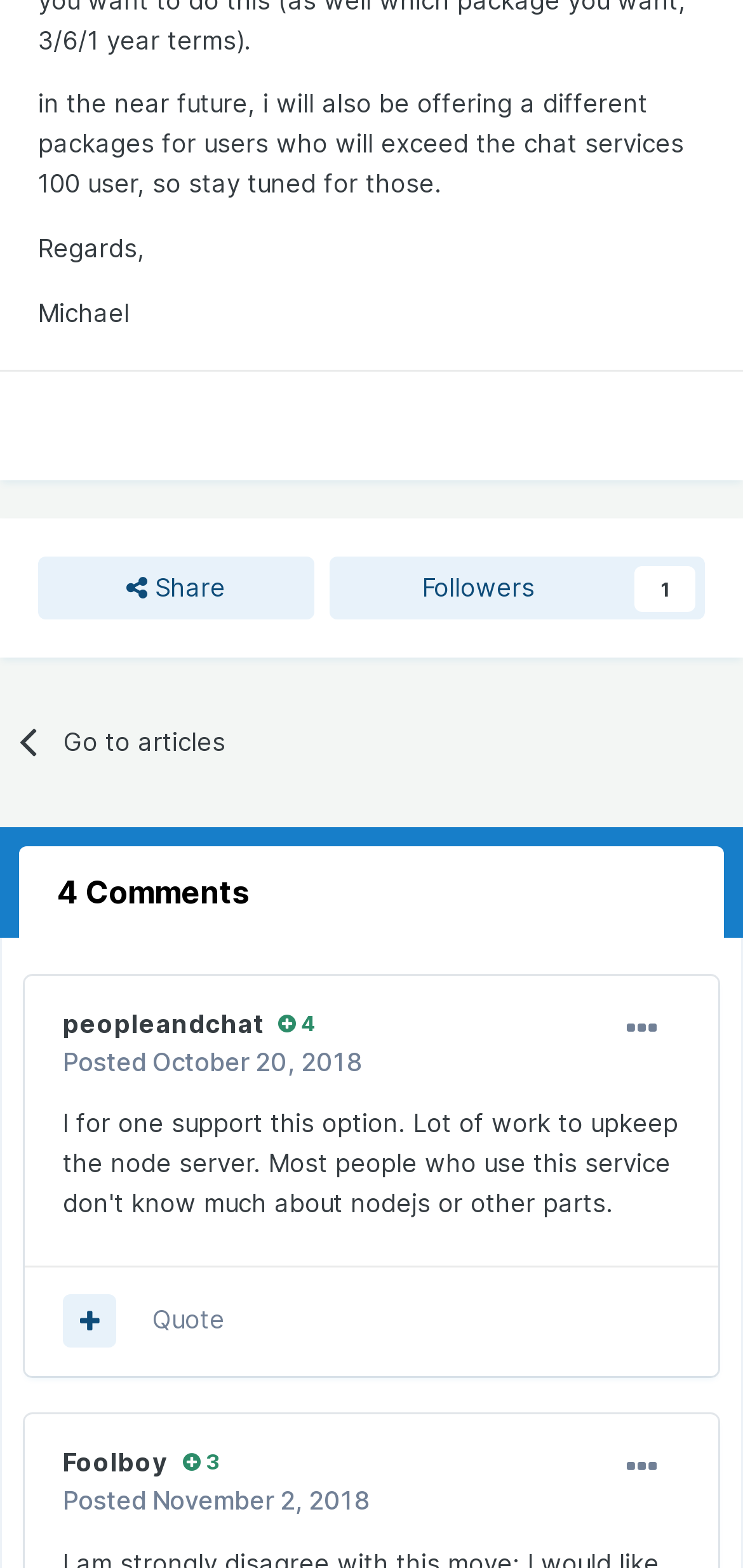Find the bounding box coordinates of the UI element according to this description: "Quote".

[0.205, 0.832, 0.303, 0.851]